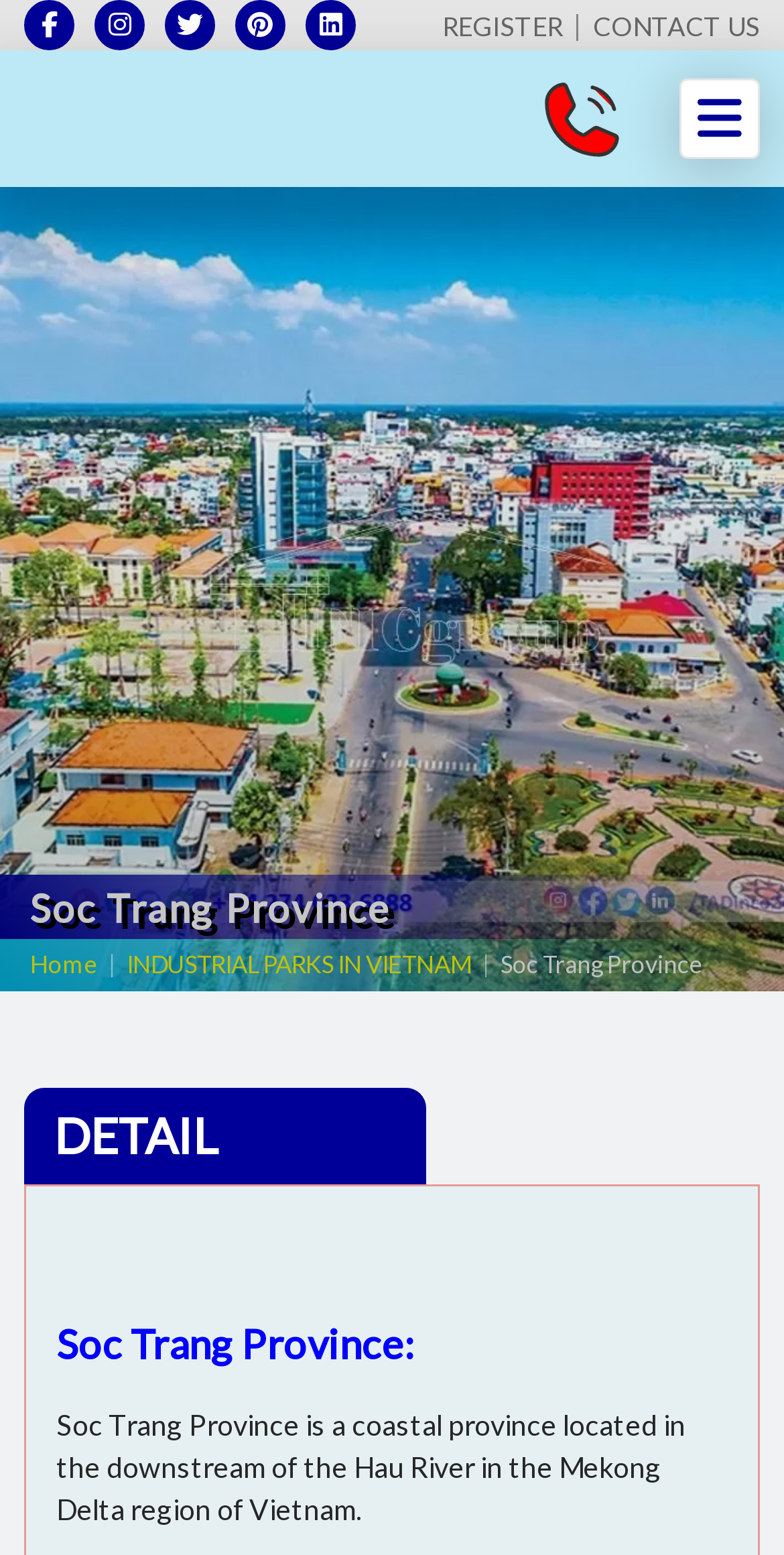Could you please study the image and provide a detailed answer to the question:
What is the purpose of the 'REGISTER' link?

The 'REGISTER' link is likely used to register for something, possibly an account or a service, but the exact purpose is not specified on the webpage.